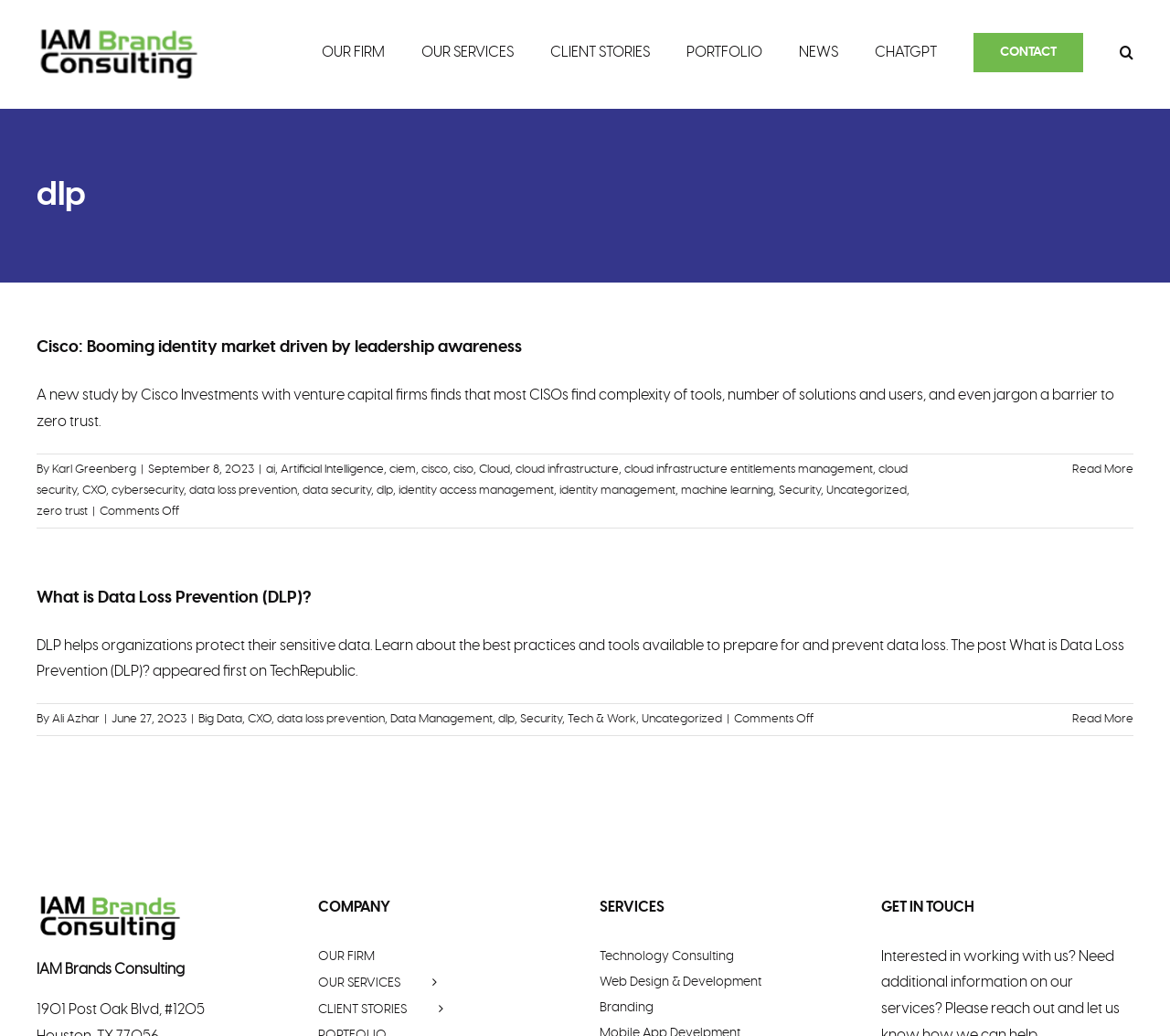Identify the bounding box for the UI element that is described as follows: "past issues".

None